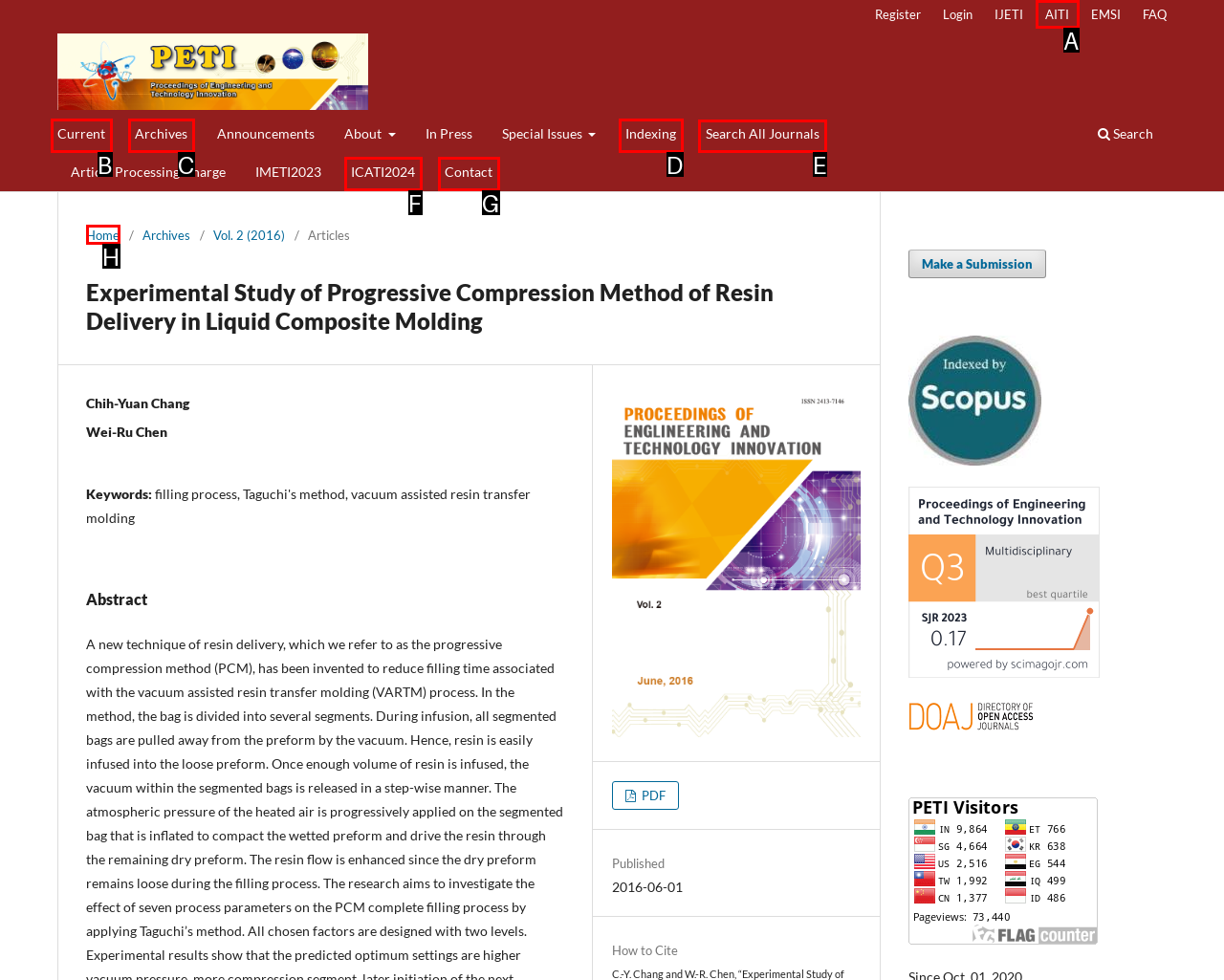Figure out which option to click to perform the following task: Search all journals
Provide the letter of the correct option in your response.

E